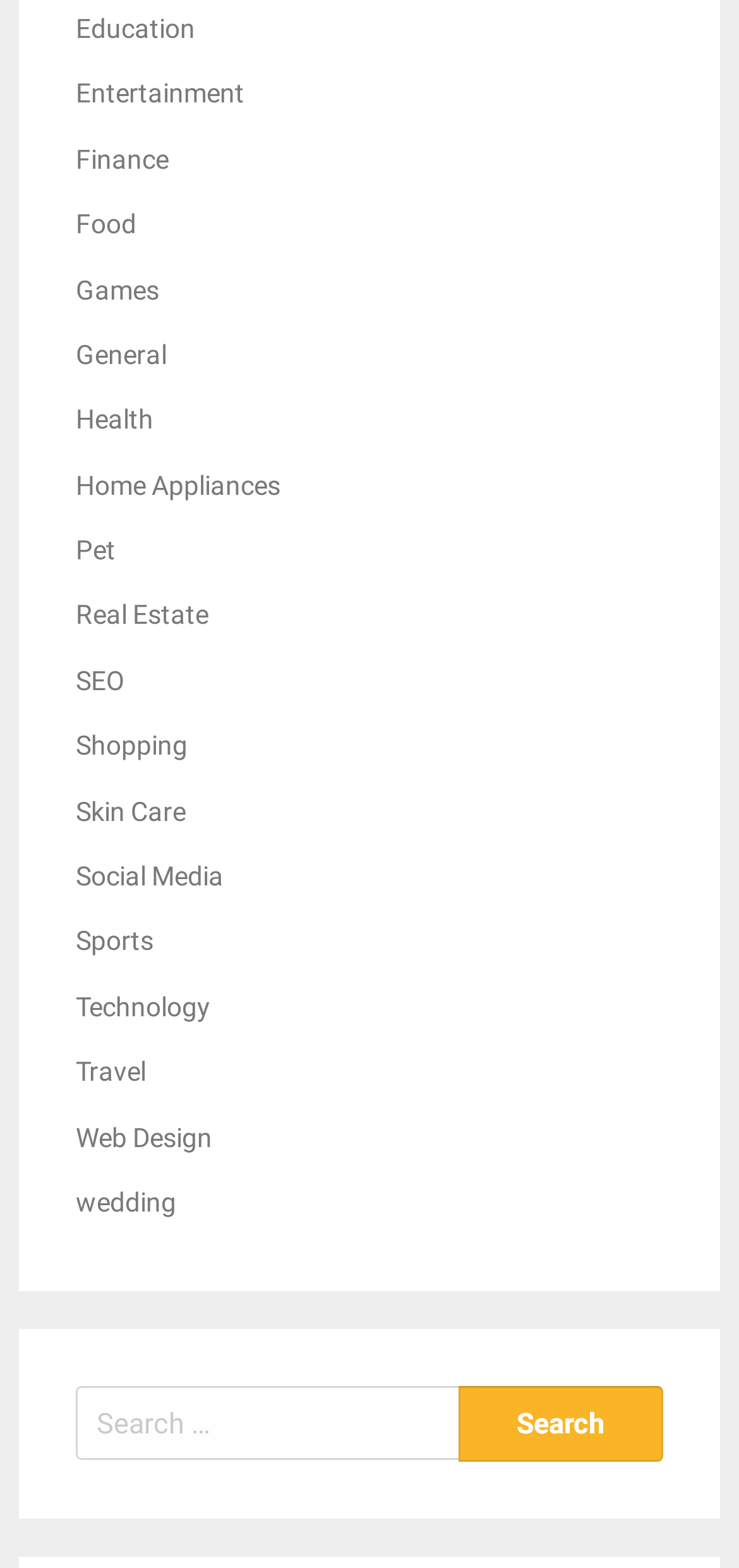How many categories are there?
Look at the image and respond with a one-word or short-phrase answer.

19